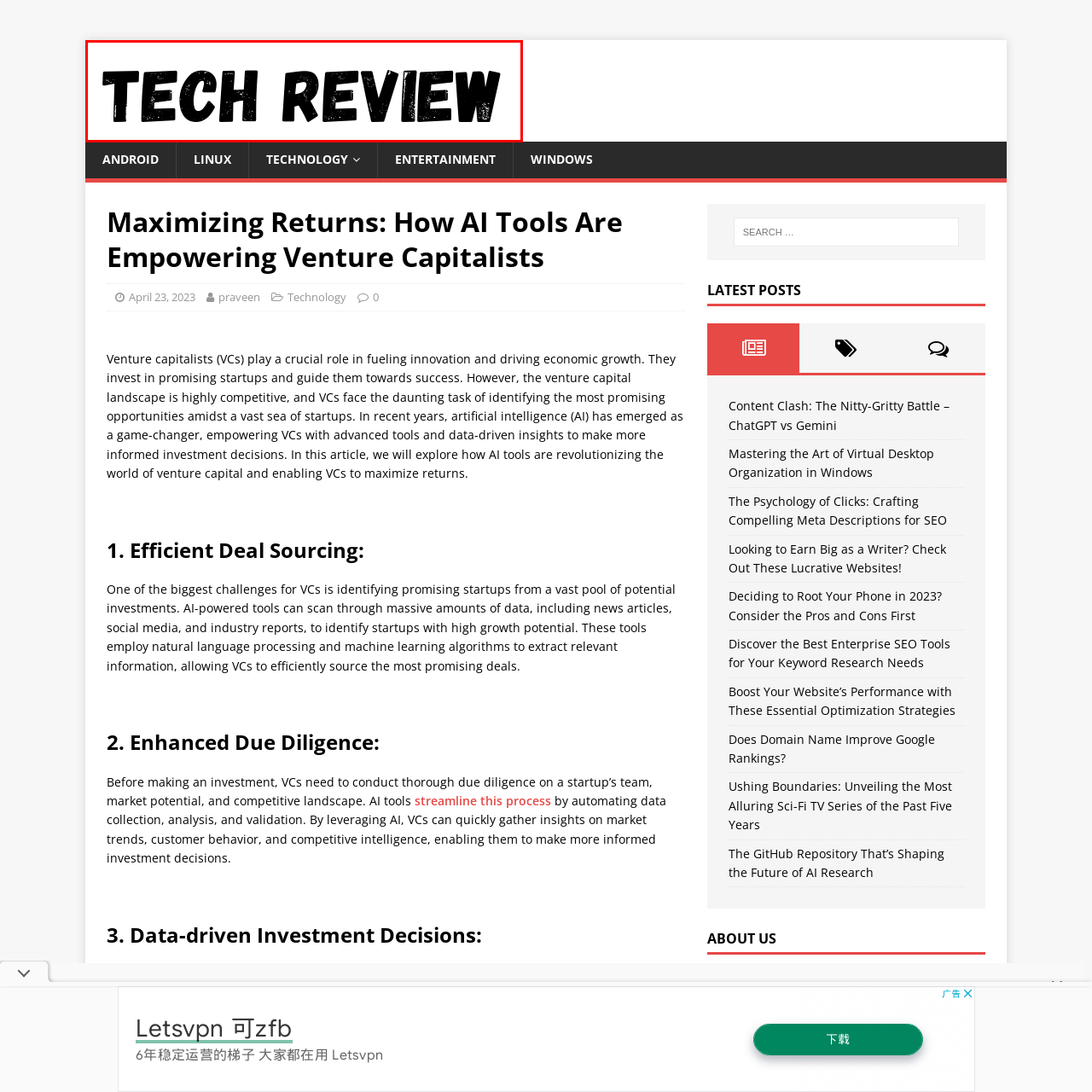What kind of font is used for the text?
Observe the image within the red bounding box and respond to the question with a detailed answer, relying on the image for information.

The font used for the text 'TECH REVIEW' is stylized and artistic, which suggests a dynamic and engaging focus on technology and resonates with readers interested in staying informed about the latest trends and tools.